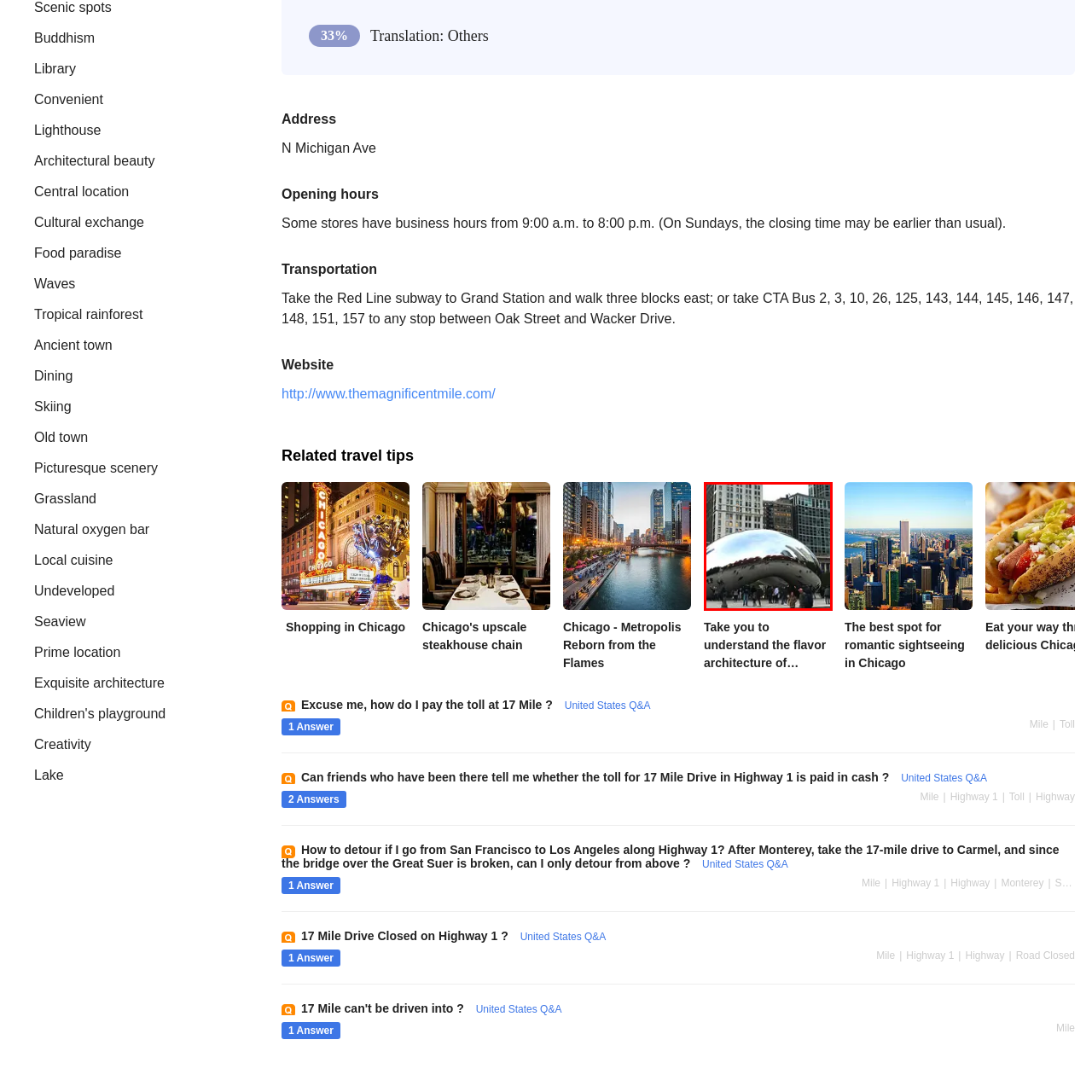Refer to the image marked by the red boundary and provide a single word or phrase in response to the question:
Who designed the Cloud Gate sculpture?

Anish Kapoor